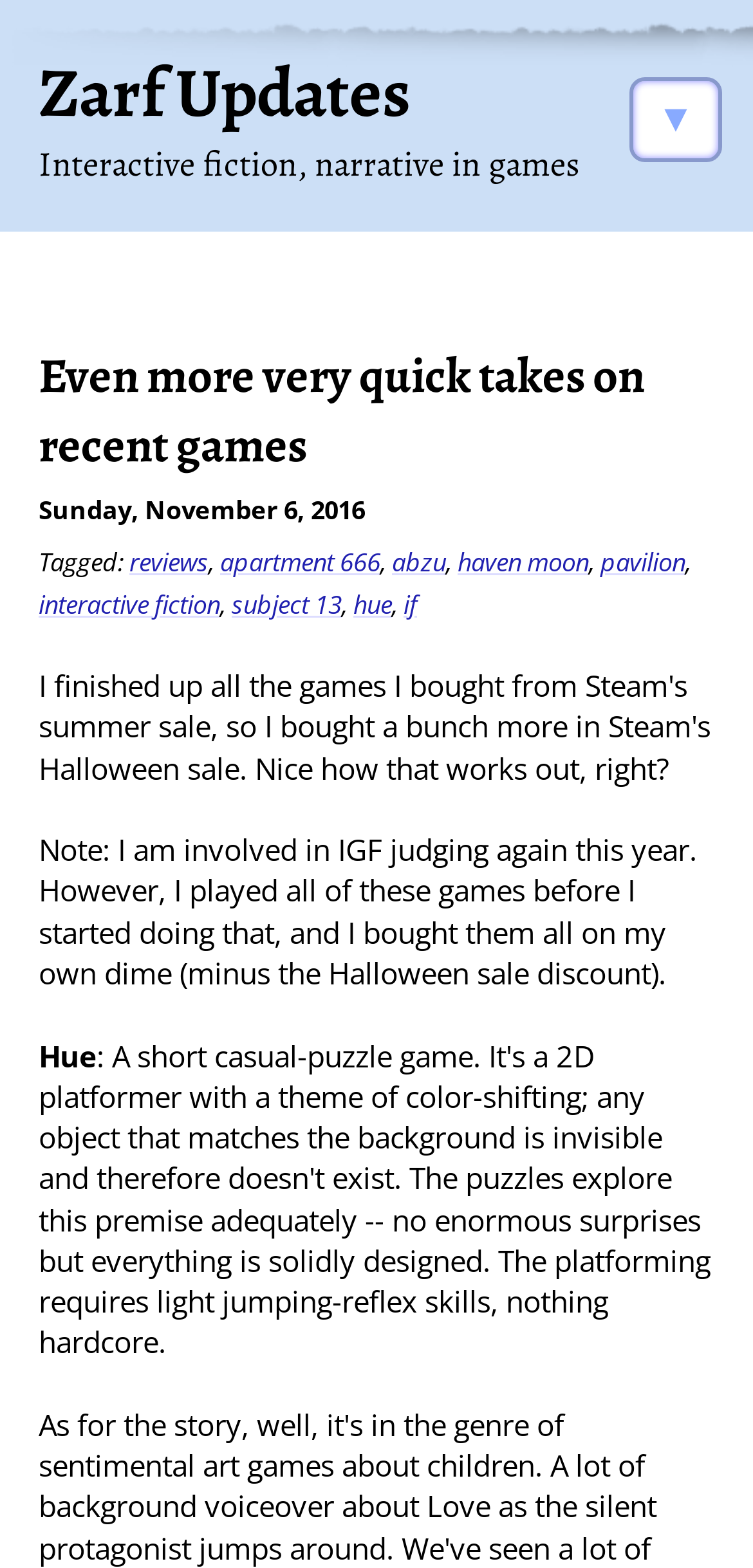Locate the bounding box coordinates of the element's region that should be clicked to carry out the following instruction: "Check the 'apartment 666' game". The coordinates need to be four float numbers between 0 and 1, i.e., [left, top, right, bottom].

[0.292, 0.348, 0.505, 0.37]